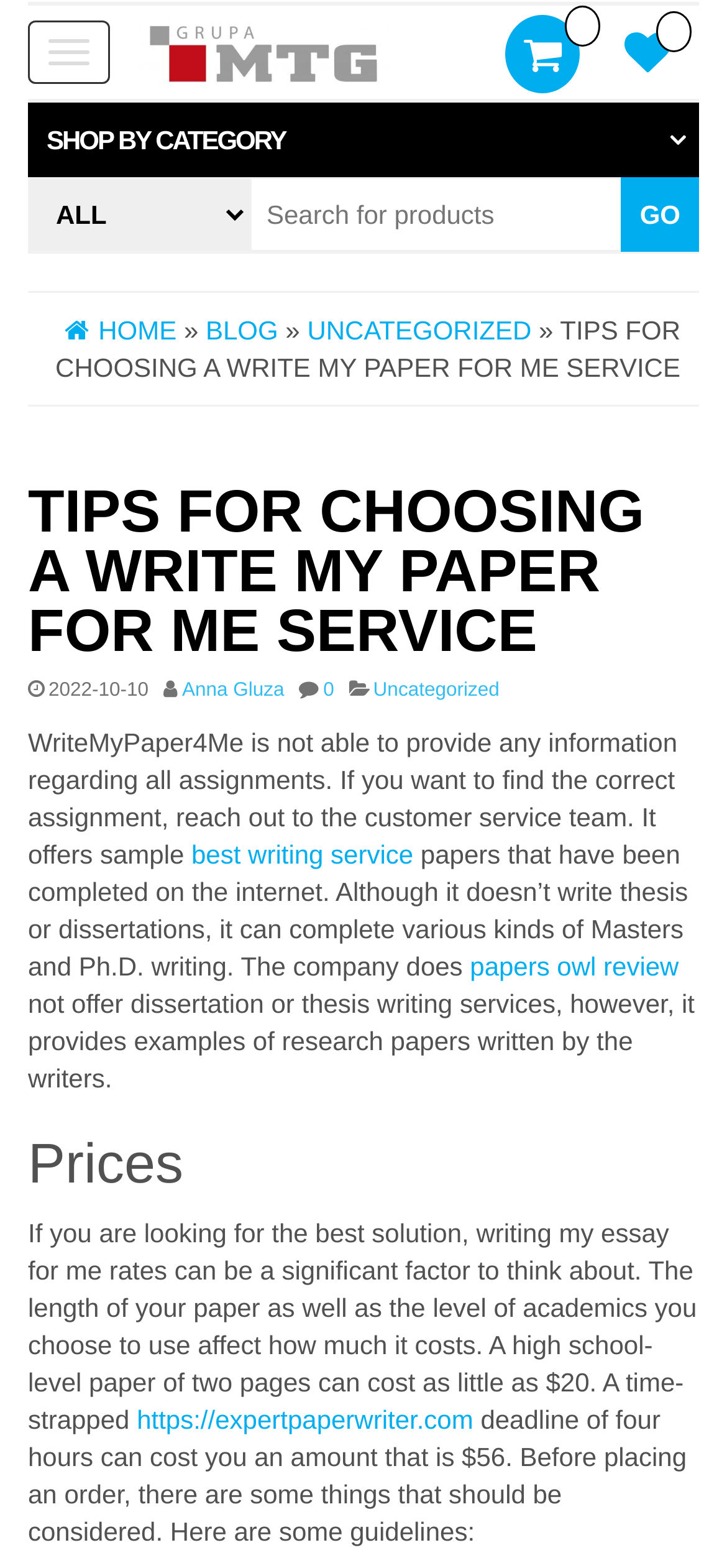Please mark the clickable region by giving the bounding box coordinates needed to complete this instruction: "Search for products".

[0.344, 0.113, 0.959, 0.161]